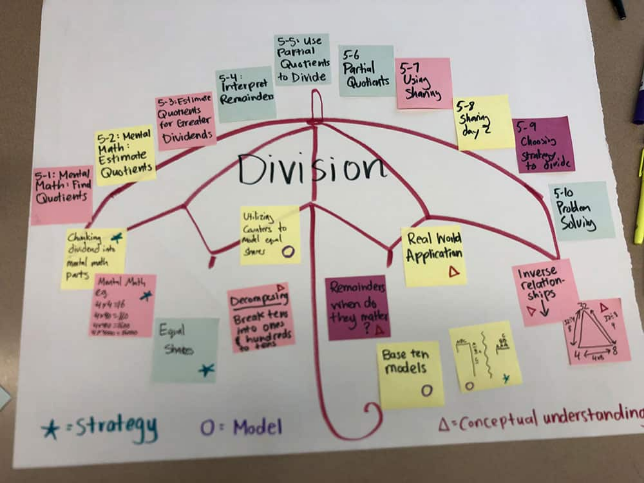Please reply with a single word or brief phrase to the question: 
What type of models are used as visual aids?

Base ten models